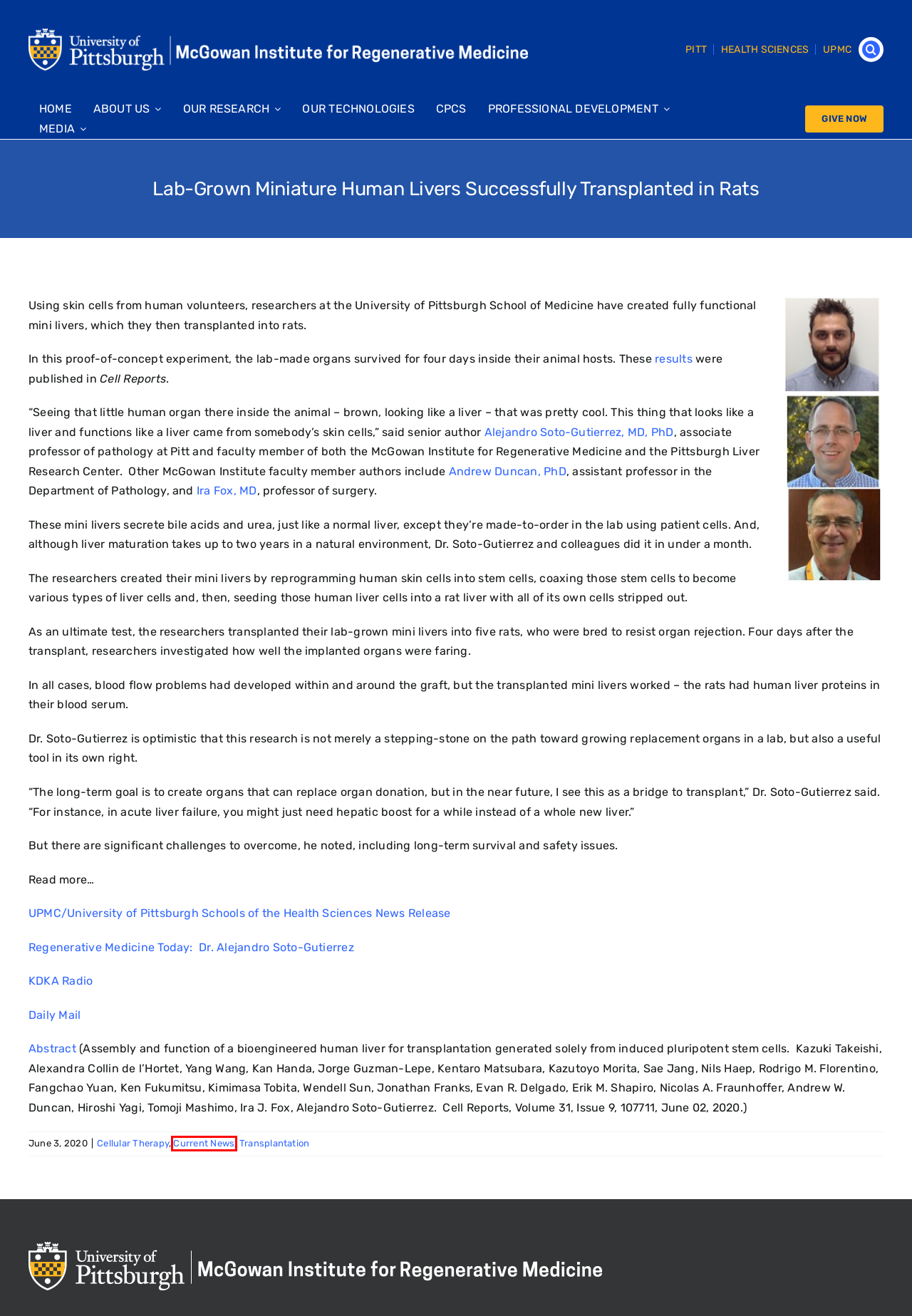Observe the screenshot of a webpage with a red bounding box around an element. Identify the webpage description that best fits the new page after the element inside the bounding box is clicked. The candidates are:
A. University of Pittsburgh Center for Preclinical Studies
B. RMT Podcast #204 - Alejandro Soto-Gutiérrez | Regenerative Medicine Today
C. Alejandro Soto-Gutiérrez, MD, PhD – Regenerative Medicine at the McGowan Institute
D. Current News – Regenerative Medicine at the McGowan Institute
E. Transplantation – Regenerative Medicine at the McGowan Institute
F. Ira J. Fox, MD – Regenerative Medicine at the McGowan Institute
G. Regenerative Medicine at the McGowan Institute – Innovation through RegenerativeTM
H. Andrew W. Duncan, PhD – Regenerative Medicine at the McGowan Institute

D